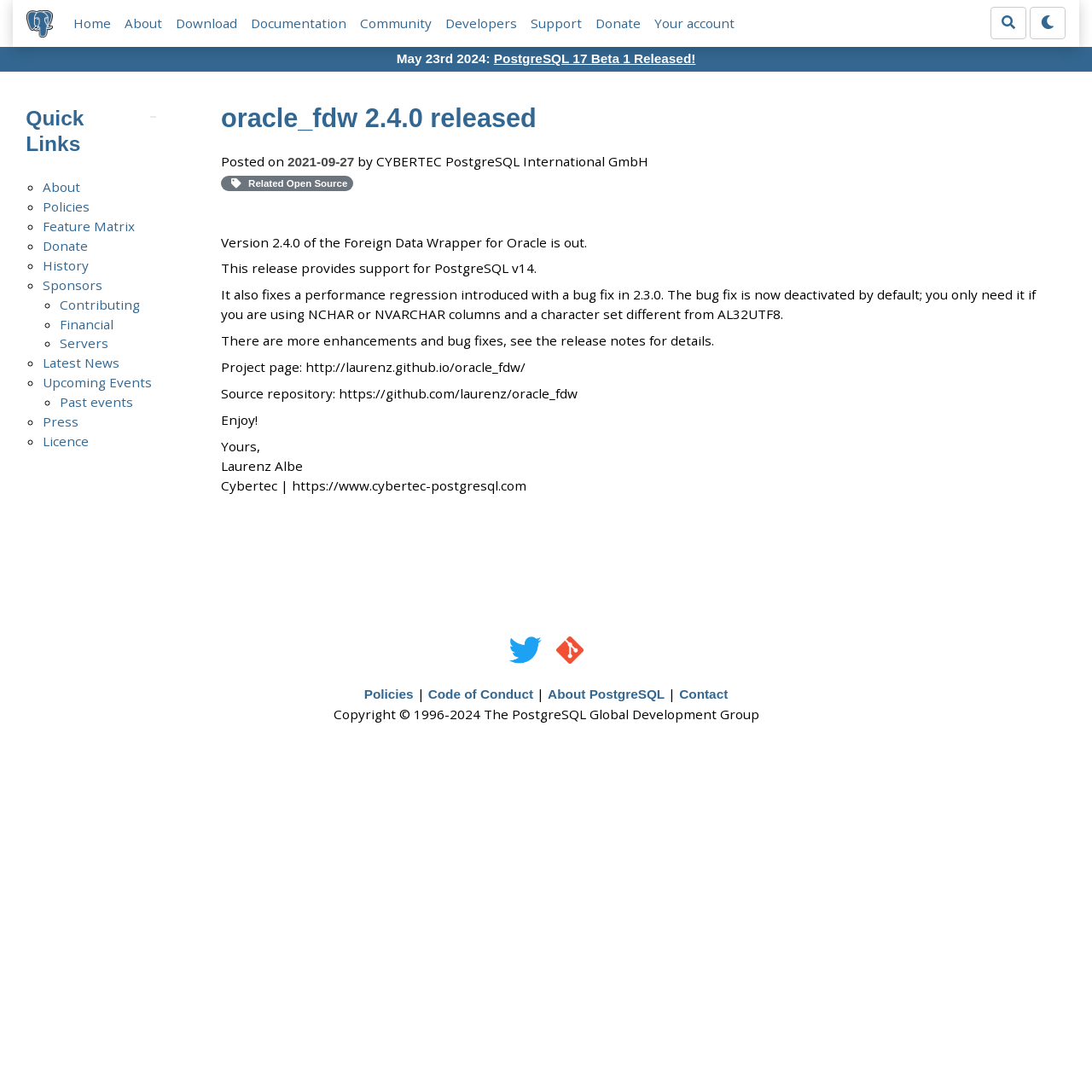Using the given description, provide the bounding box coordinates formatted as (top-left x, top-left y, bottom-right x, bottom-right y), with all values being floating point numbers between 0 and 1. Description: PostgreSQL 17 Beta 1 Released!

[0.452, 0.047, 0.637, 0.06]